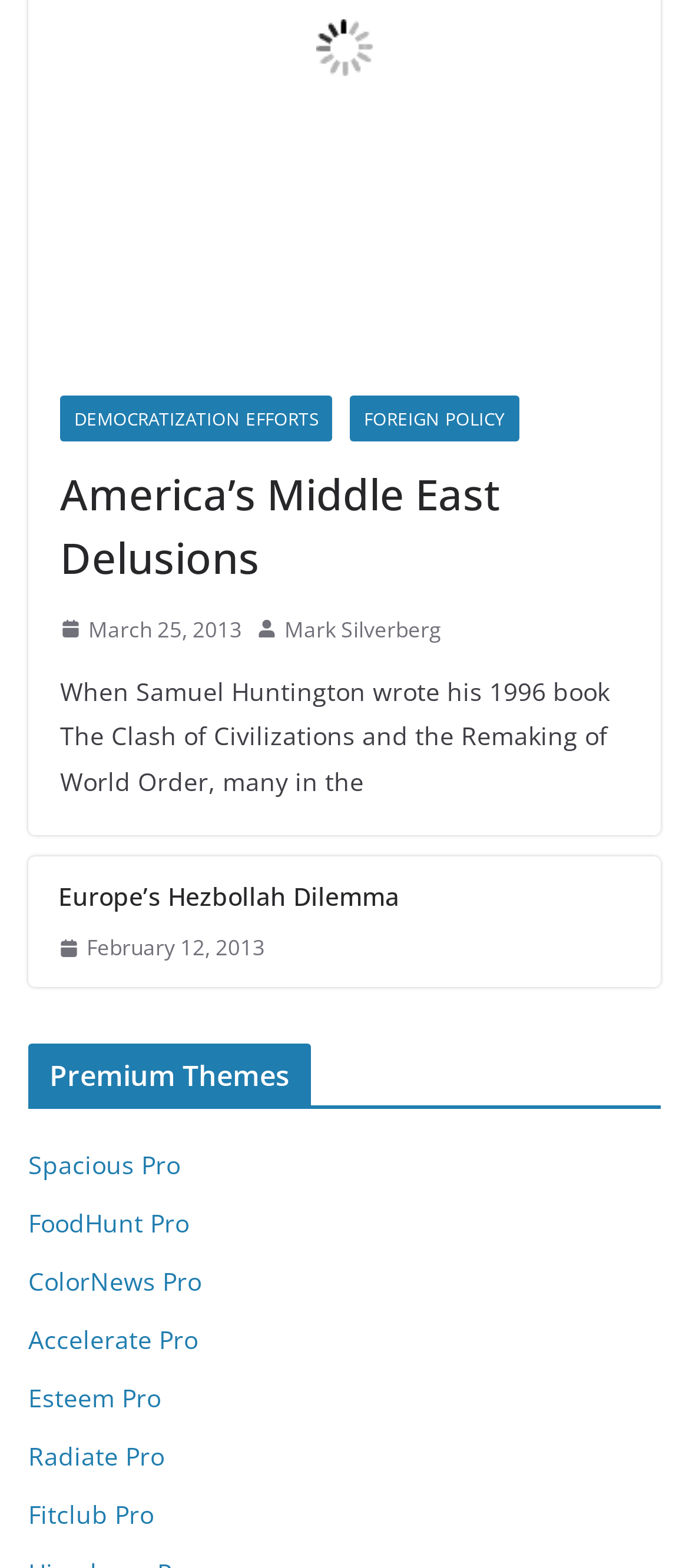What is the topic of the first article?
Please provide a comprehensive and detailed answer to the question.

I read the title of the first article, 'America’s Middle East Delusions', and inferred that the topic of the article is related to the Middle East.